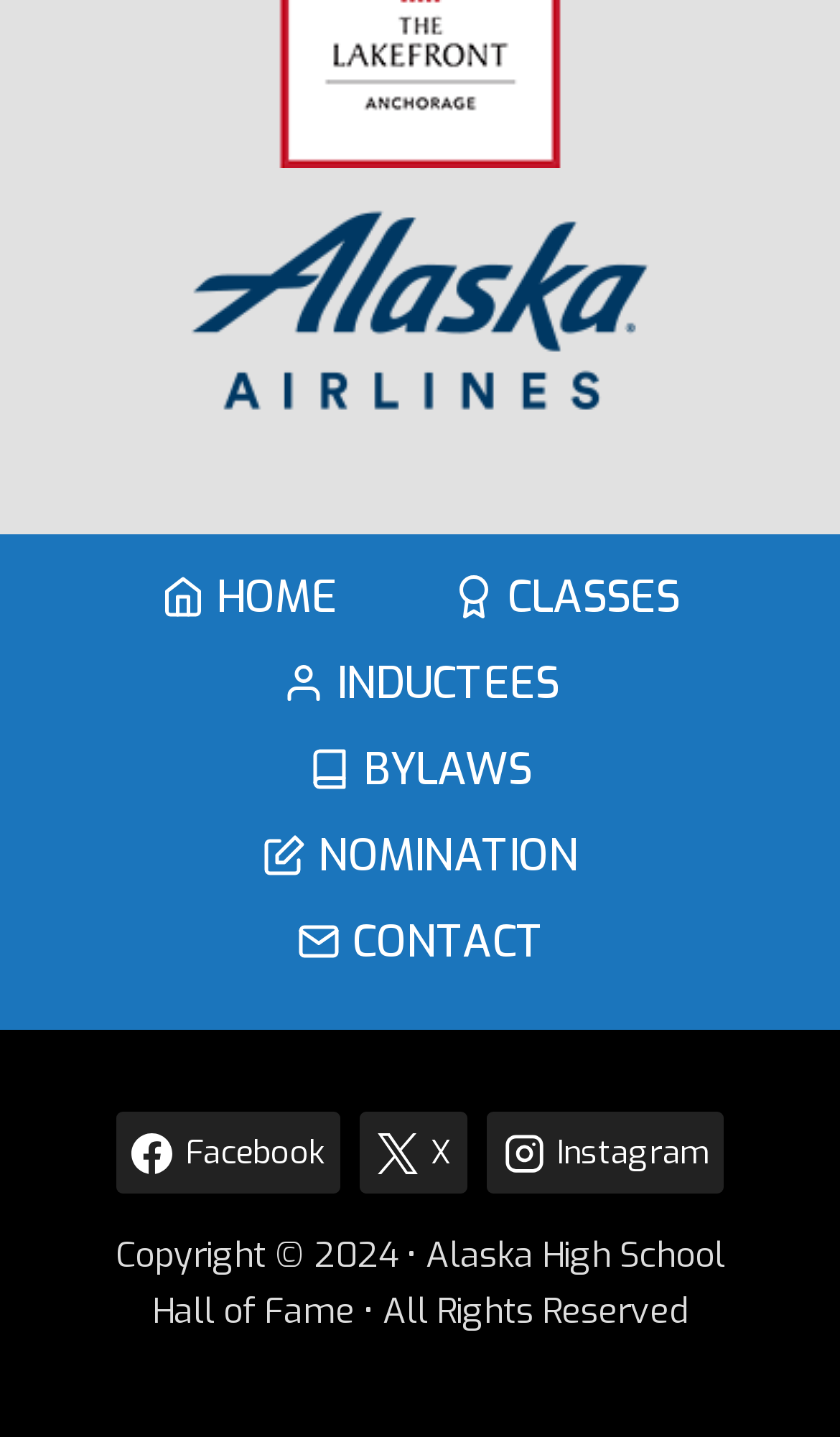Bounding box coordinates are specified in the format (top-left x, top-left y, bottom-right x, bottom-right y). All values are floating point numbers bounded between 0 and 1. Please provide the bounding box coordinate of the region this sentence describes: Nomination

[0.267, 0.567, 0.733, 0.627]